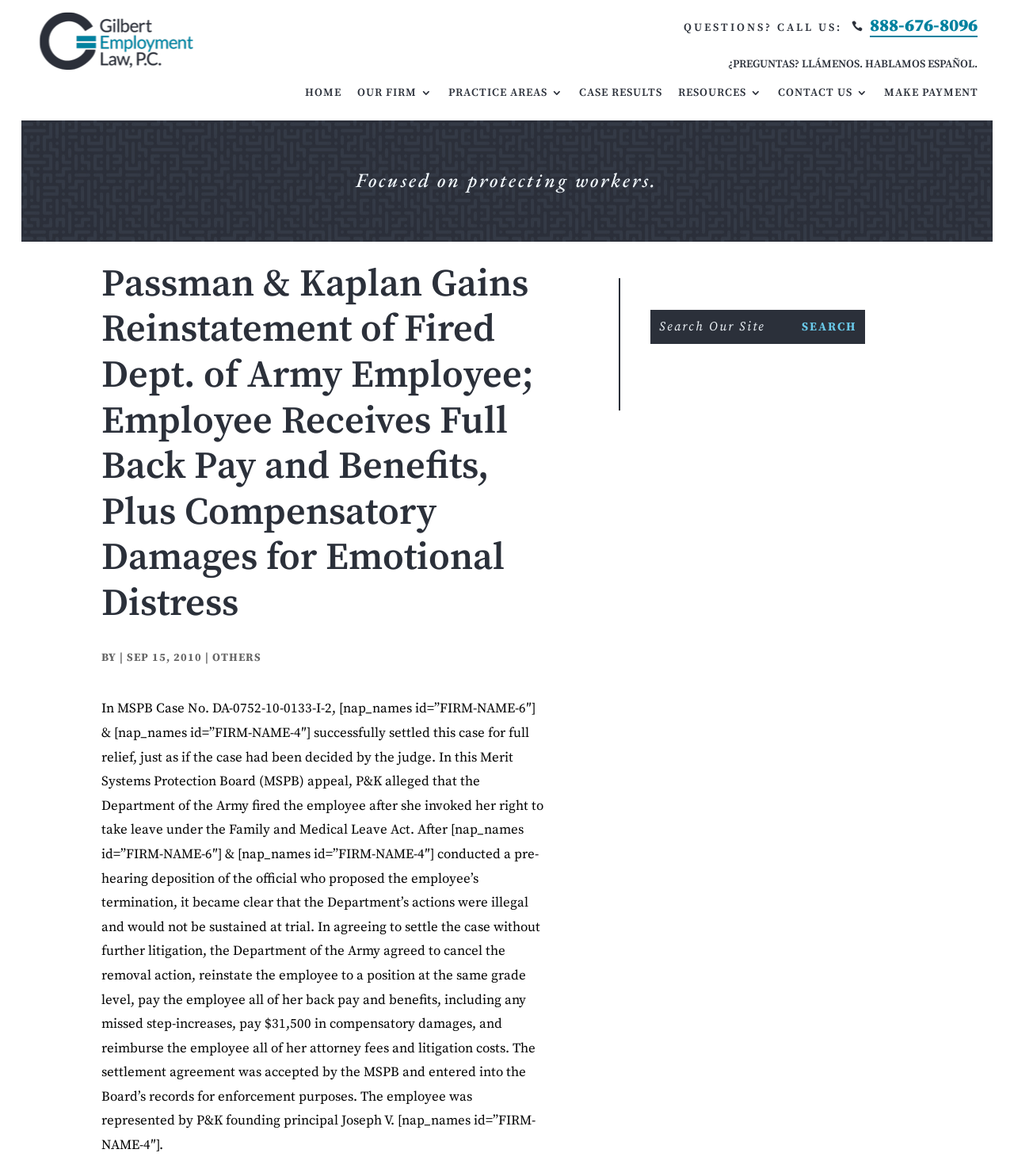Please determine the bounding box coordinates of the element's region to click in order to carry out the following instruction: "Make a payment". The coordinates should be four float numbers between 0 and 1, i.e., [left, top, right, bottom].

[0.872, 0.073, 0.965, 0.091]